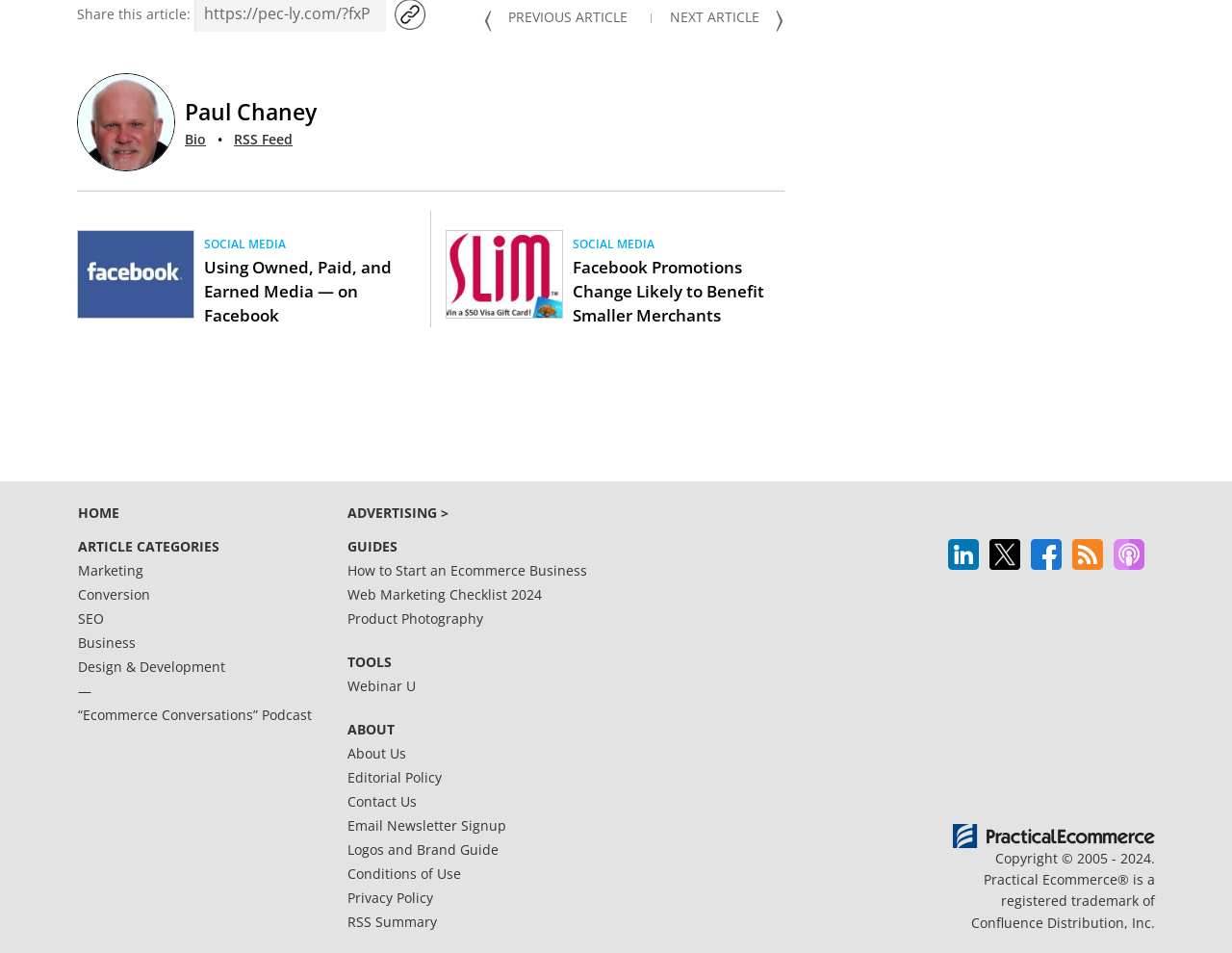Locate the bounding box coordinates of the element I should click to achieve the following instruction: "Follow on Facebook".

[0.062, 0.242, 0.158, 0.335]